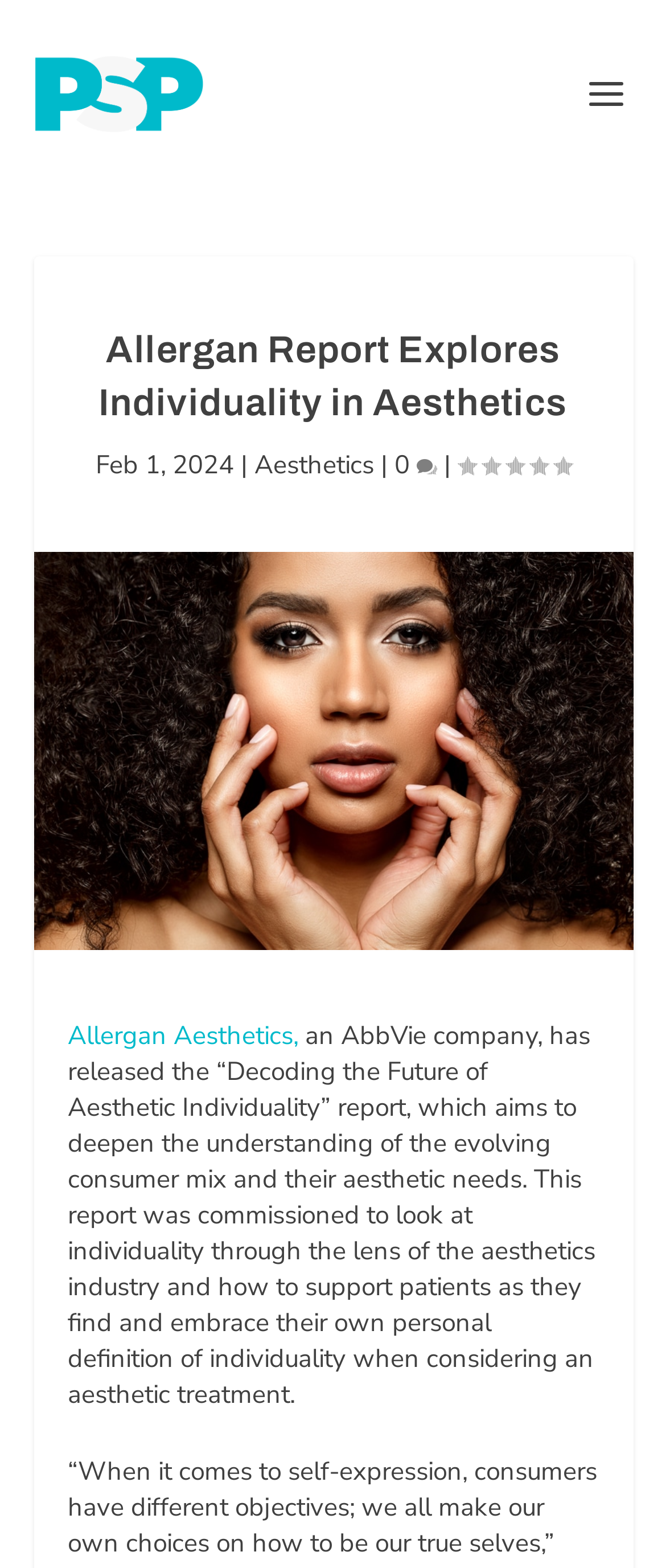Carefully observe the image and respond to the question with a detailed answer:
What is the topic of the report?

I found the topic of the report by reading the text that says '“Decoding the Future of Aesthetic Individuality” report...' which is located in the main content area, and it mentions that the report aims to understand and support the evolving needs of aesthetic consumers.